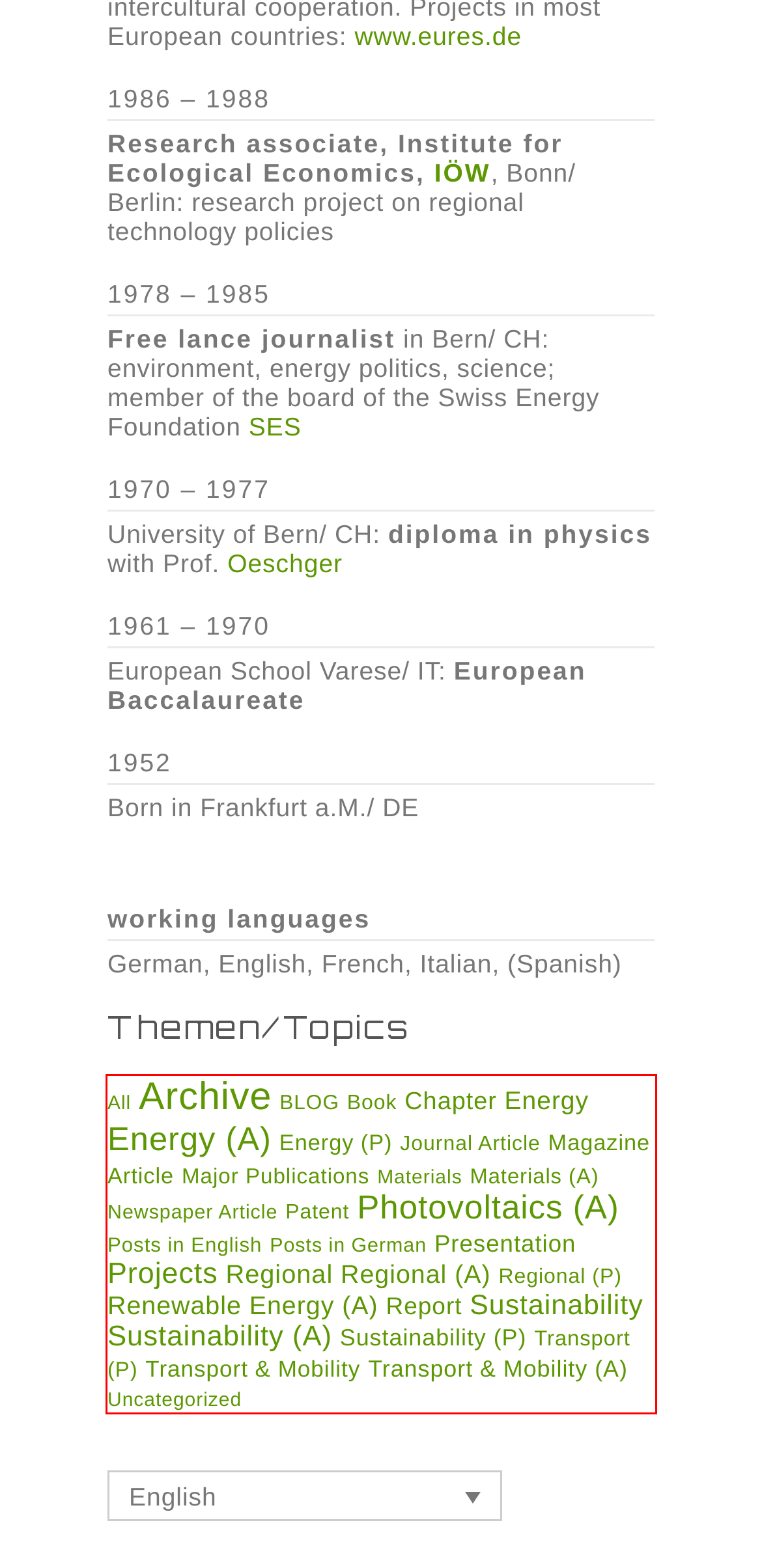There is a UI element on the webpage screenshot marked by a red bounding box. Extract and generate the text content from within this red box.

All Archive BLOG Book Chapter Energy Energy (A) Energy (P) Journal Article Magazine Article Major Publications Materials Materials (A) Newspaper Article Patent Photovoltaics (A) Posts in English Posts in German Presentation Projects Regional Regional (A) Regional (P) Renewable Energy (A) Report Sustainability Sustainability (A) Sustainability (P) Transport (P) Transport & Mobility Transport & Mobility (A) Uncategorized